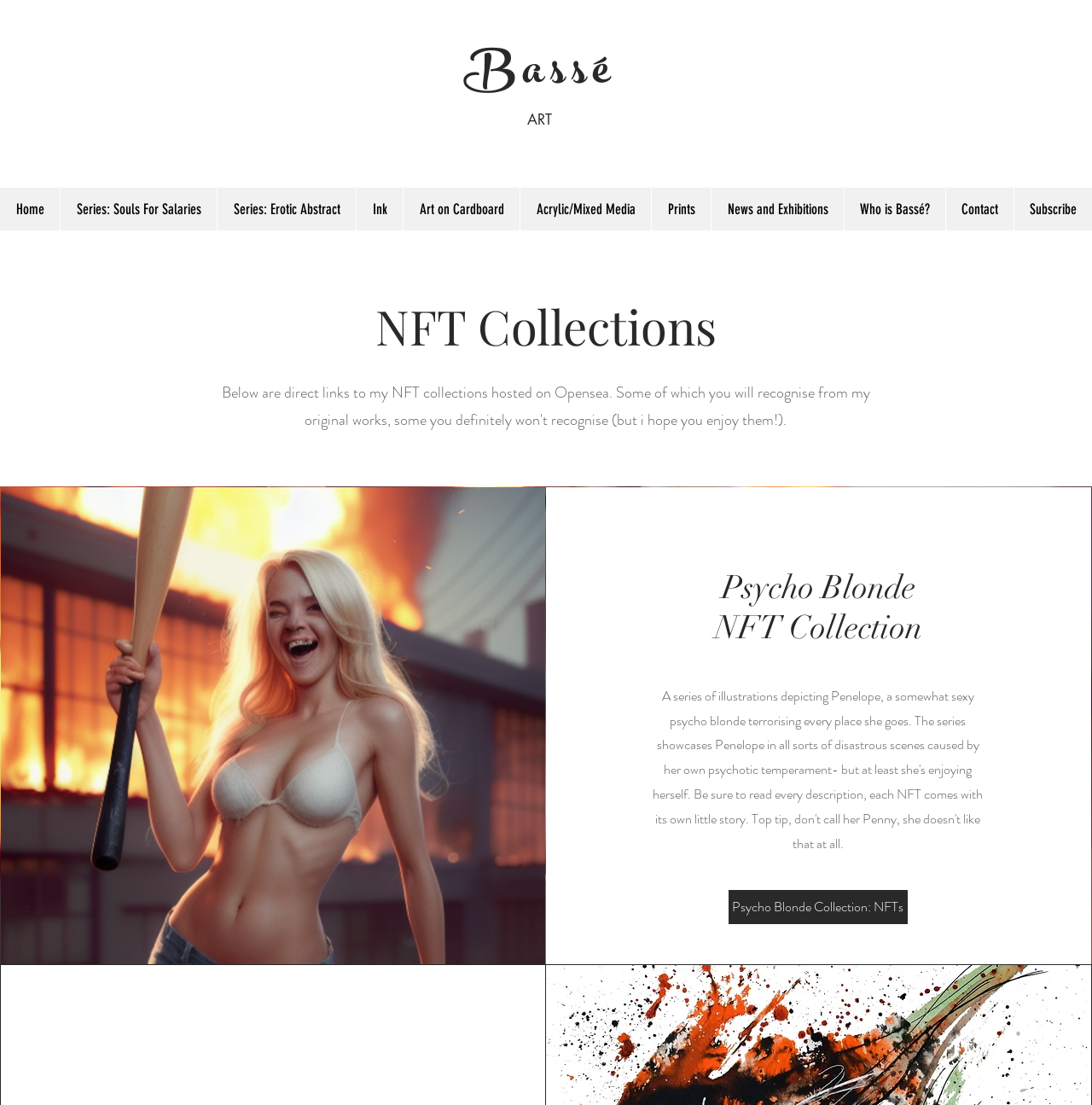Identify and provide the bounding box coordinates of the UI element described: "Subscribe". The coordinates should be formatted as [left, top, right, bottom], with each number being a float between 0 and 1.

[0.928, 0.17, 1.0, 0.208]